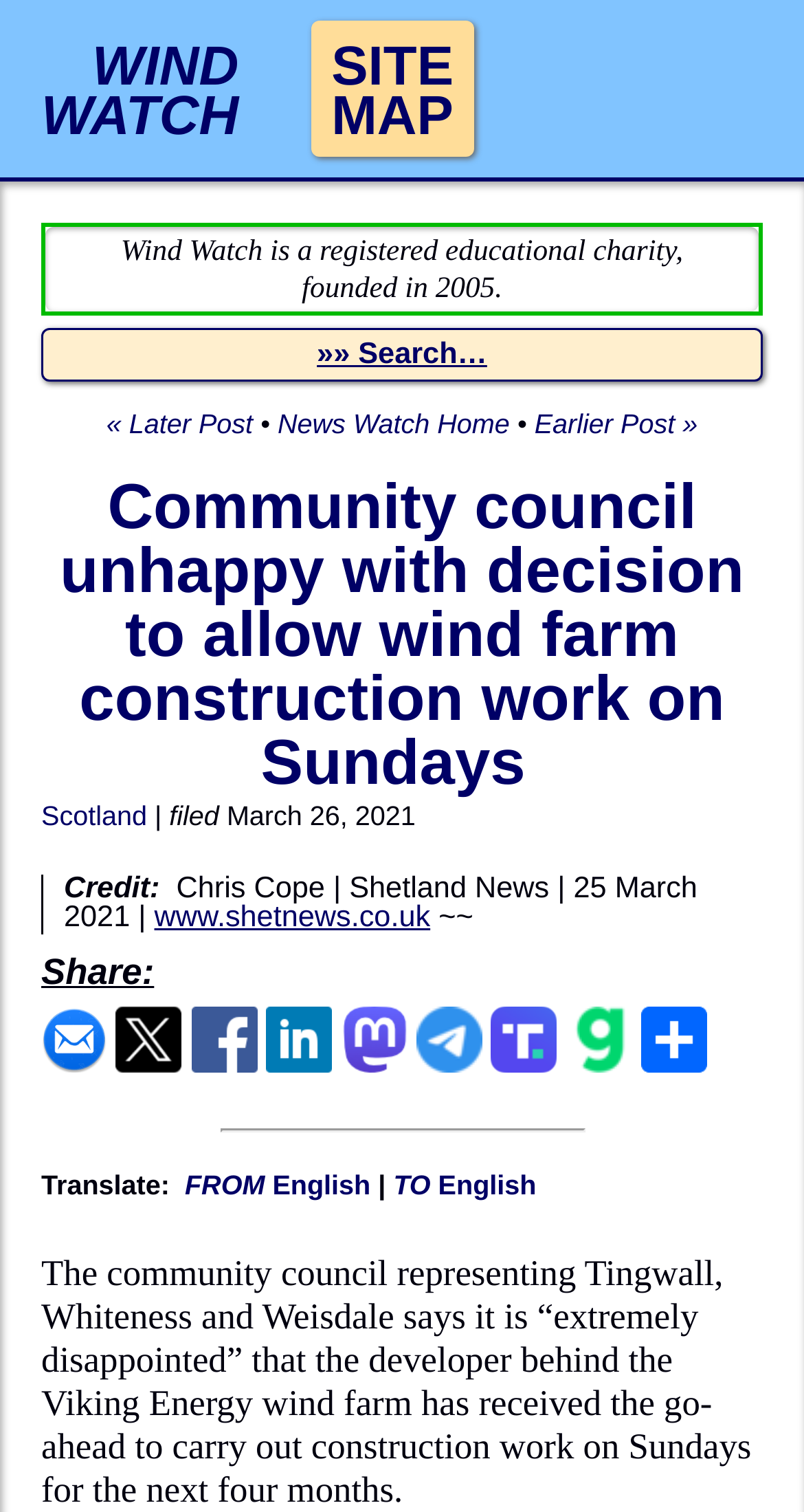What is the date of the news article? From the image, respond with a single word or brief phrase.

March 26, 2021